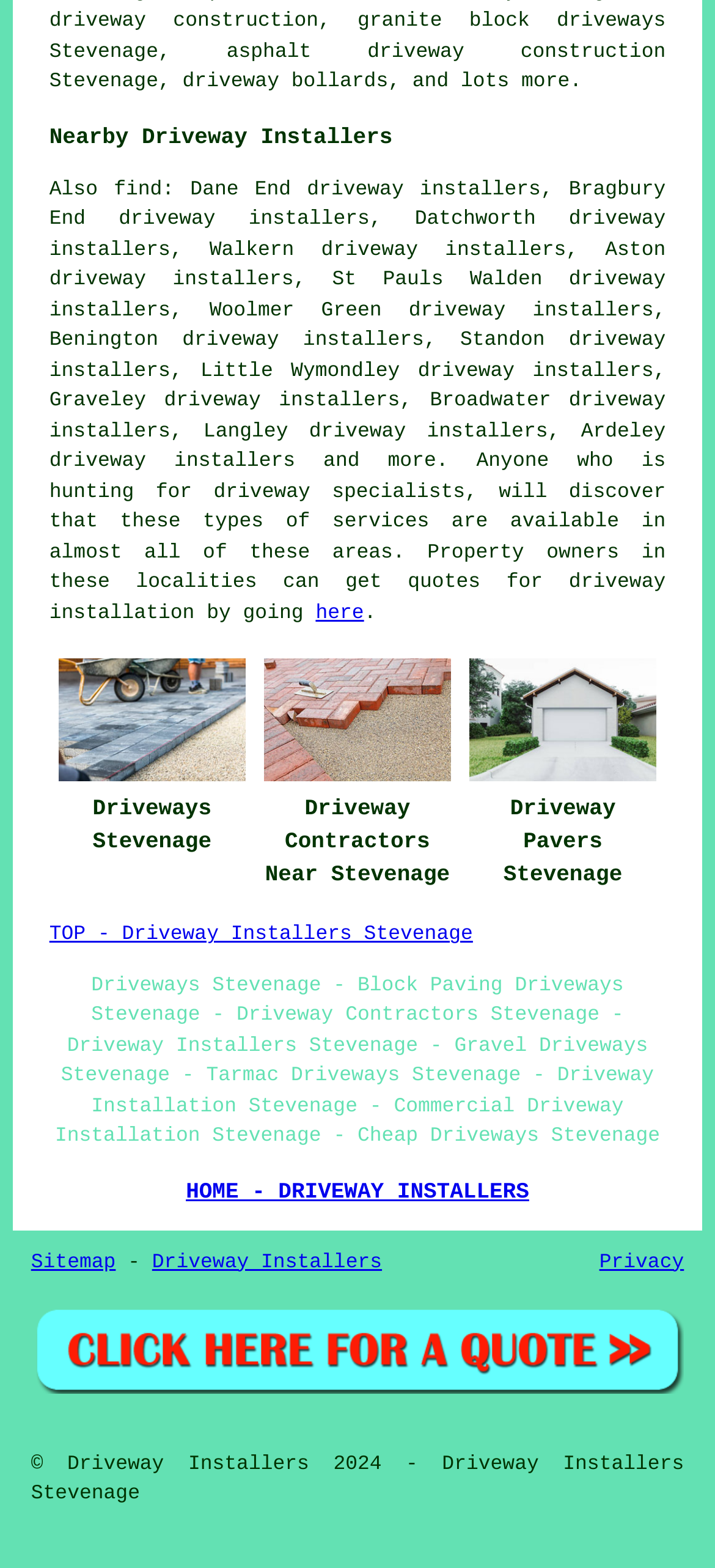Find the bounding box coordinates of the clickable region needed to perform the following instruction: "find nearby driveway installers". The coordinates should be provided as four float numbers between 0 and 1, i.e., [left, top, right, bottom].

[0.159, 0.114, 0.227, 0.128]